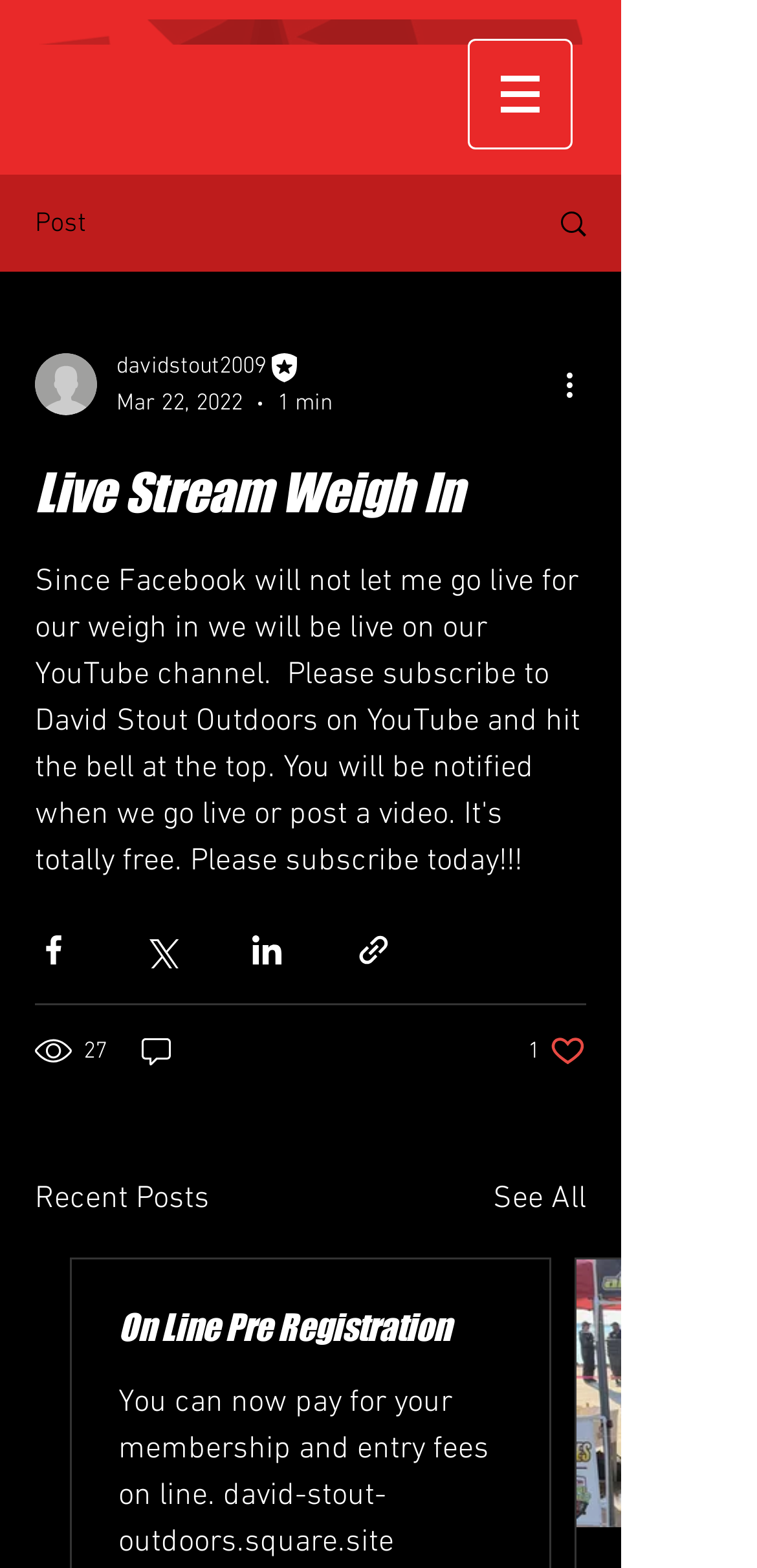Determine the bounding box coordinates for the clickable element required to fulfill the instruction: "Share the post via Facebook". Provide the coordinates as four float numbers between 0 and 1, i.e., [left, top, right, bottom].

[0.046, 0.594, 0.095, 0.618]